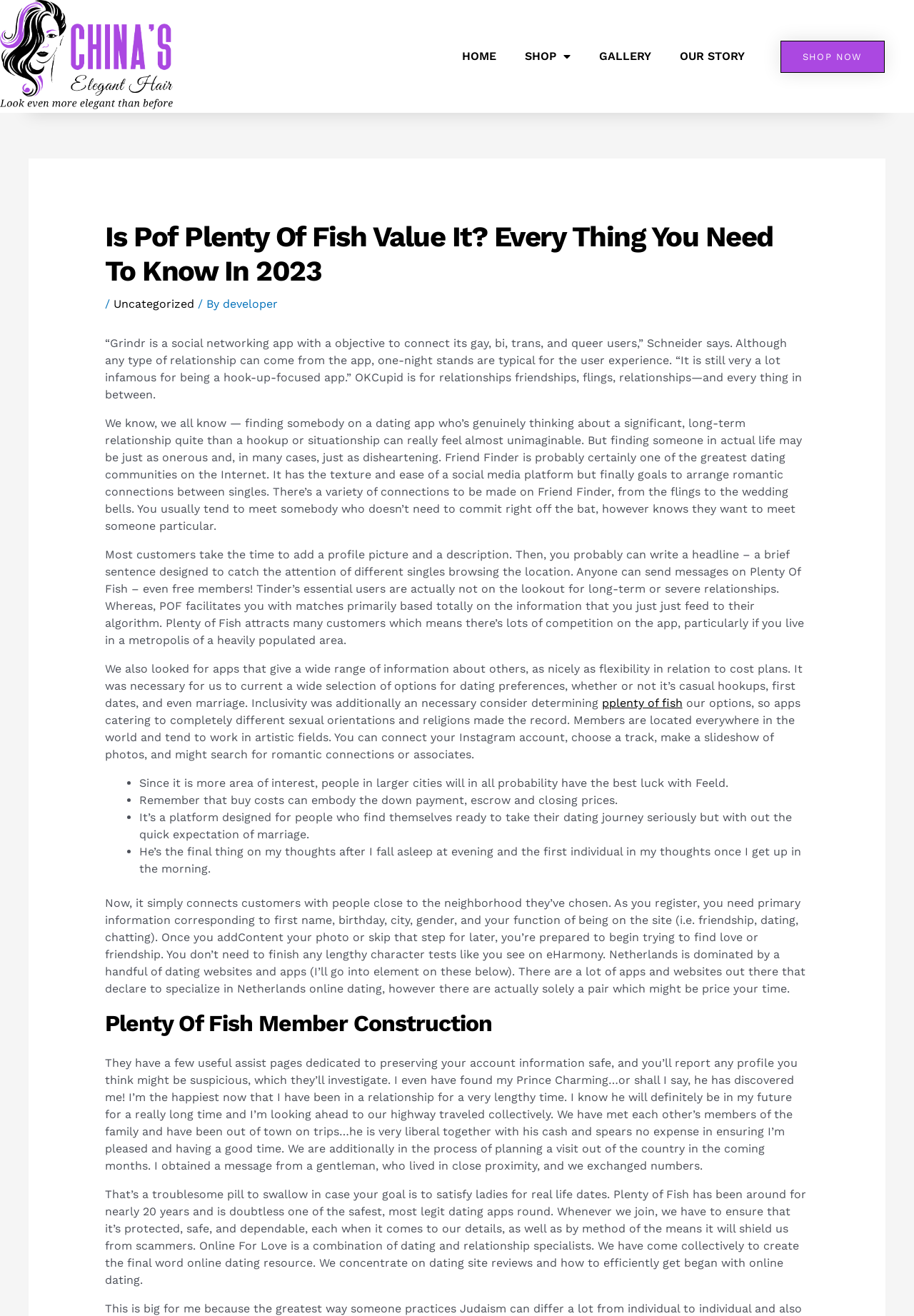Could you identify the text that serves as the heading for this webpage?

Is Pof Plenty Of Fish Value It? Every Thing You Need To Know In 2023